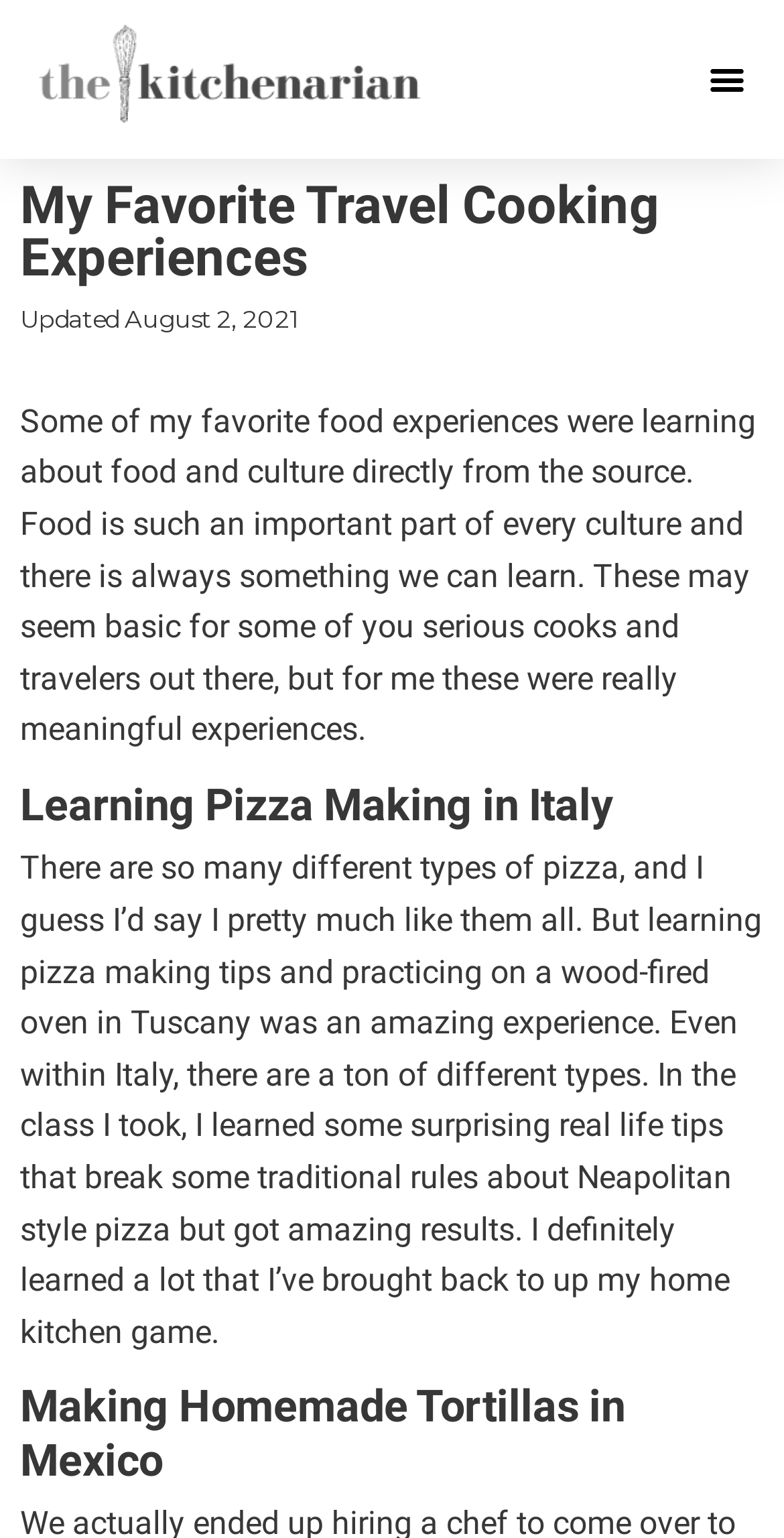Please determine the heading text of this webpage.

My Favorite Travel Cooking Experiences